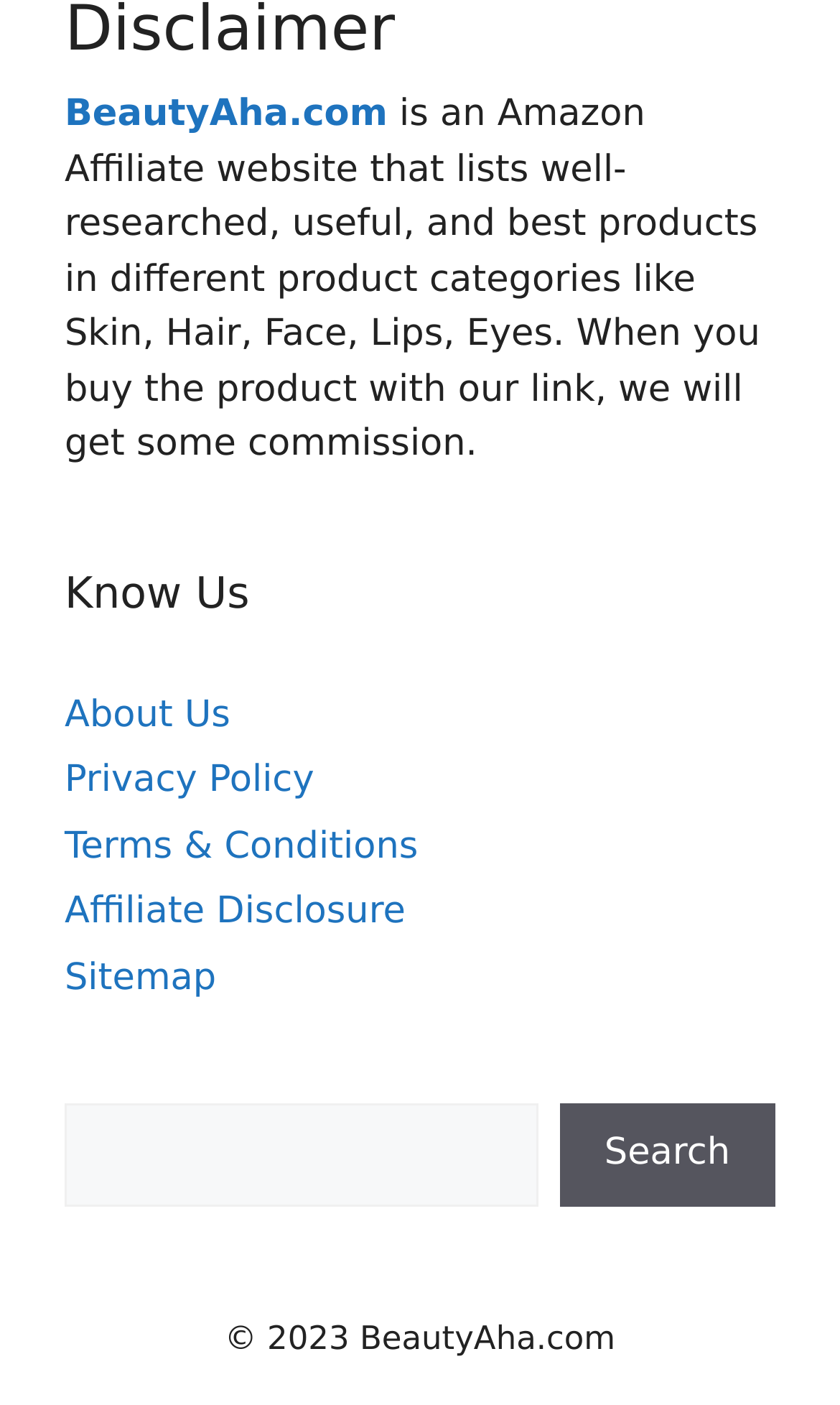Can you specify the bounding box coordinates of the area that needs to be clicked to fulfill the following instruction: "go to affiliate disclosure"?

[0.077, 0.634, 0.483, 0.664]